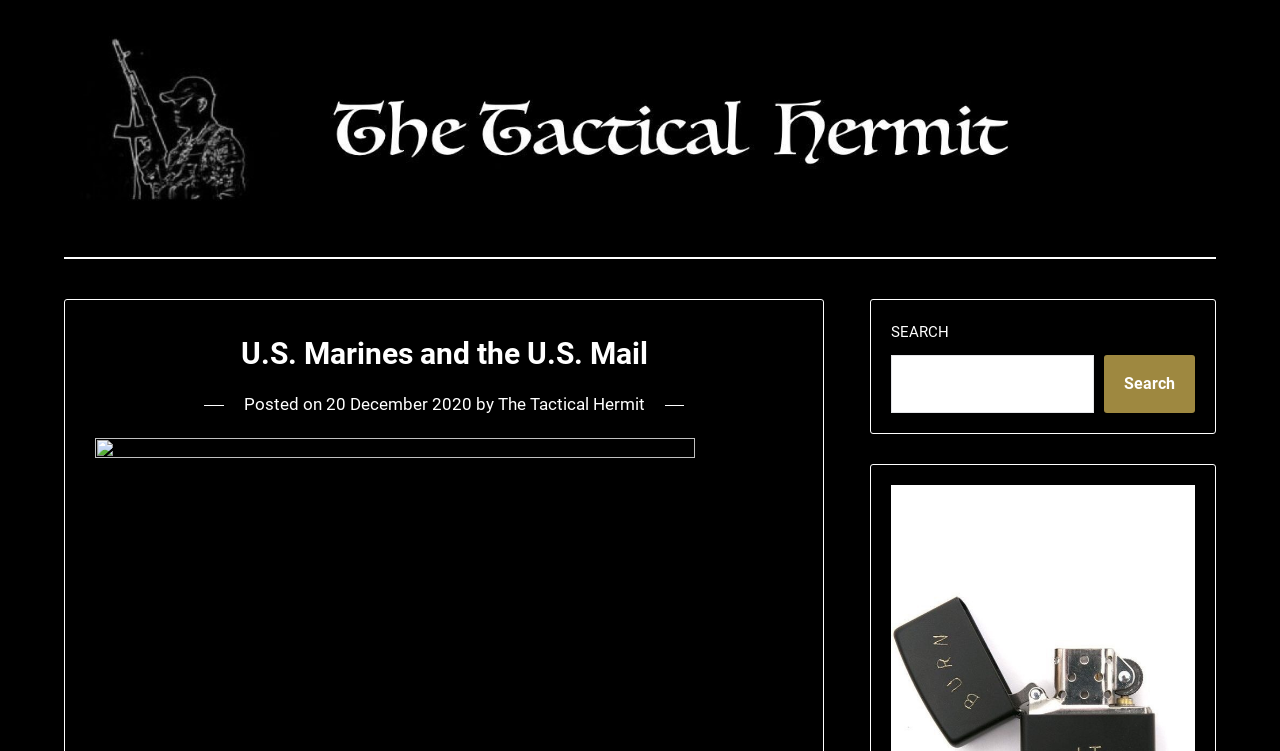Identify and provide the bounding box coordinates of the UI element described: "Search". The coordinates should be formatted as [left, top, right, bottom], with each number being a float between 0 and 1.

[0.862, 0.472, 0.934, 0.55]